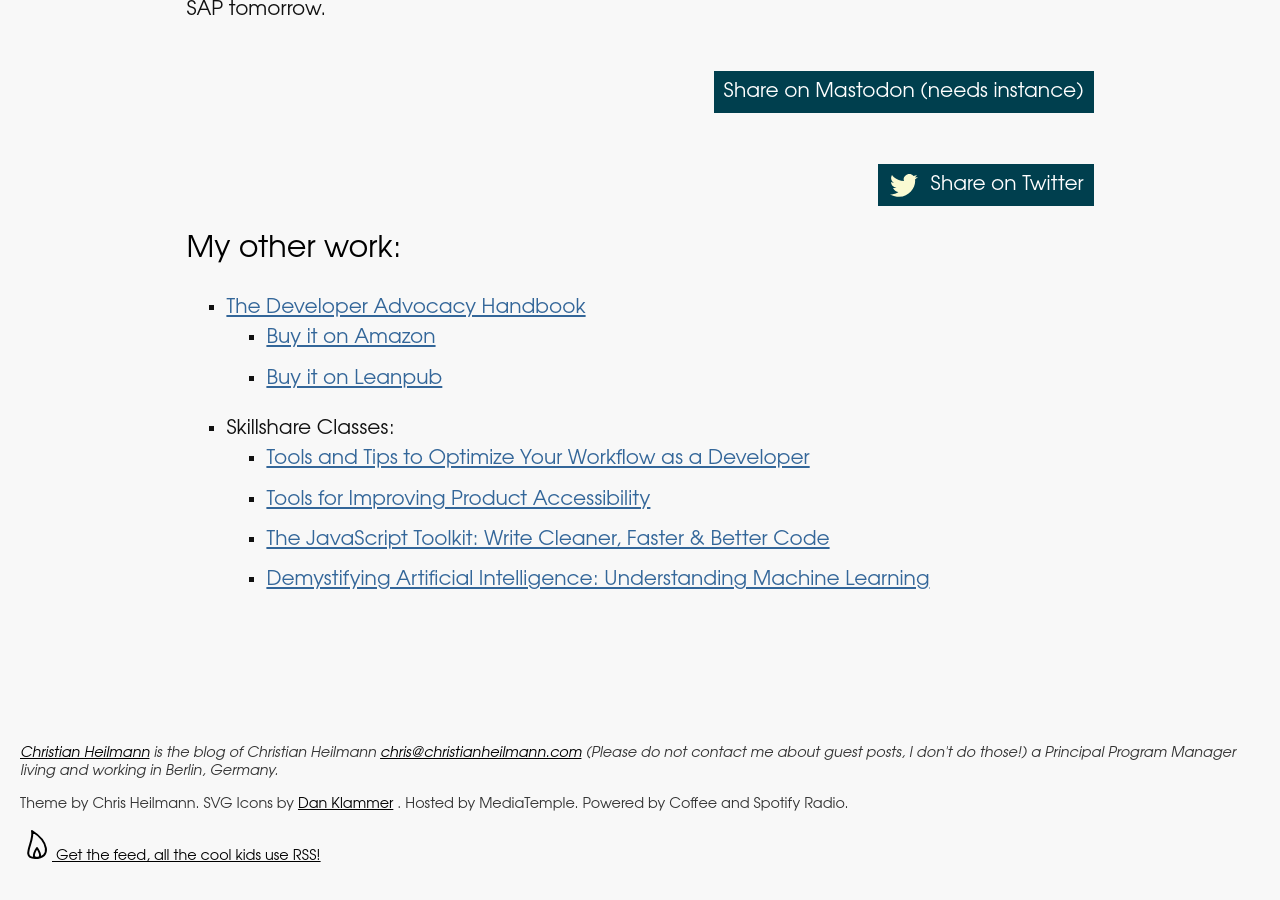Identify the bounding box coordinates of the region I need to click to complete this instruction: "Buy it on Amazon".

[0.208, 0.365, 0.34, 0.387]